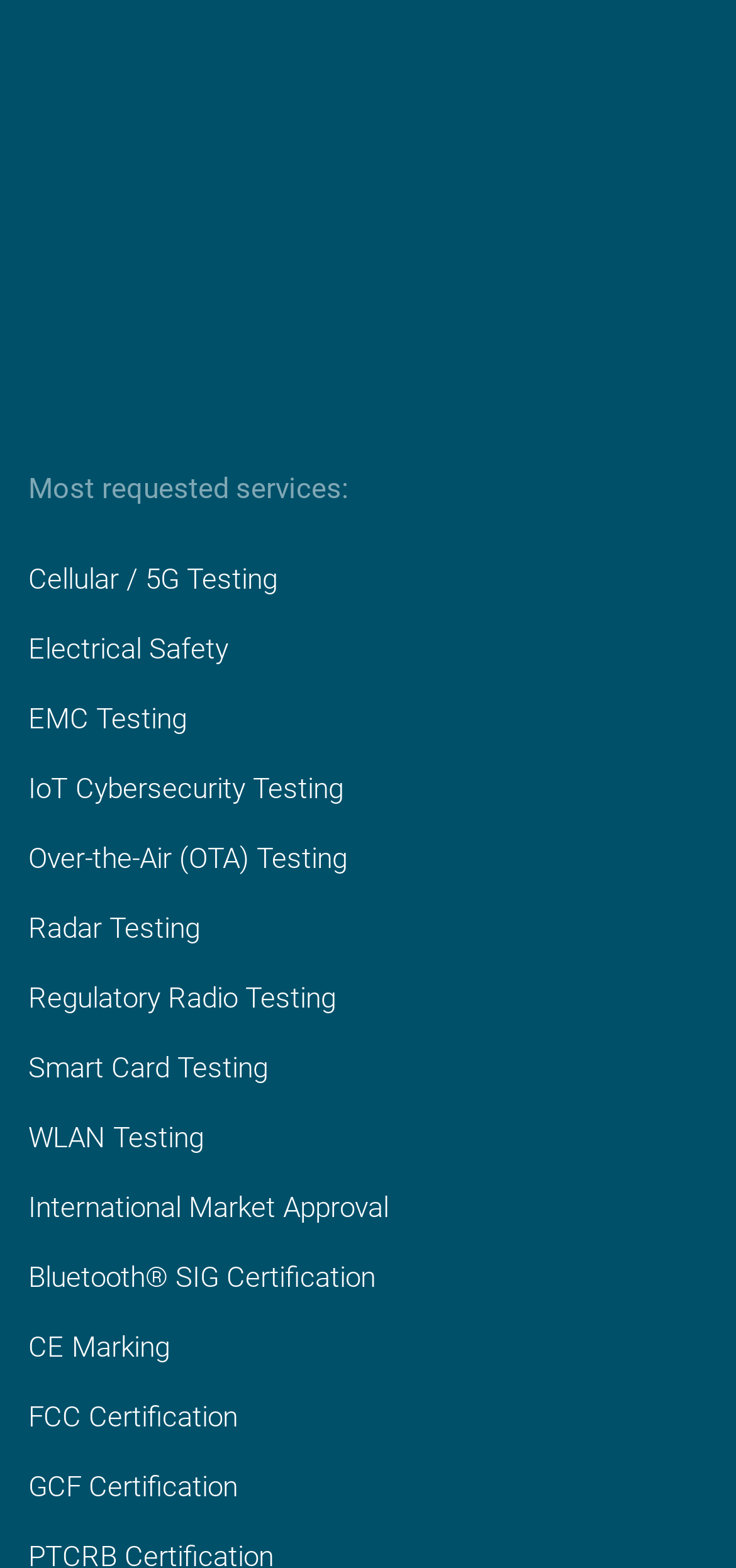With reference to the screenshot, provide a detailed response to the question below:
How many testing services are listed?

I counted the number of link elements under the 'Most requested services:' text, which are Cellular / 5G Testing, Electrical Safety, EMC Testing, and so on. There are 14 of them.